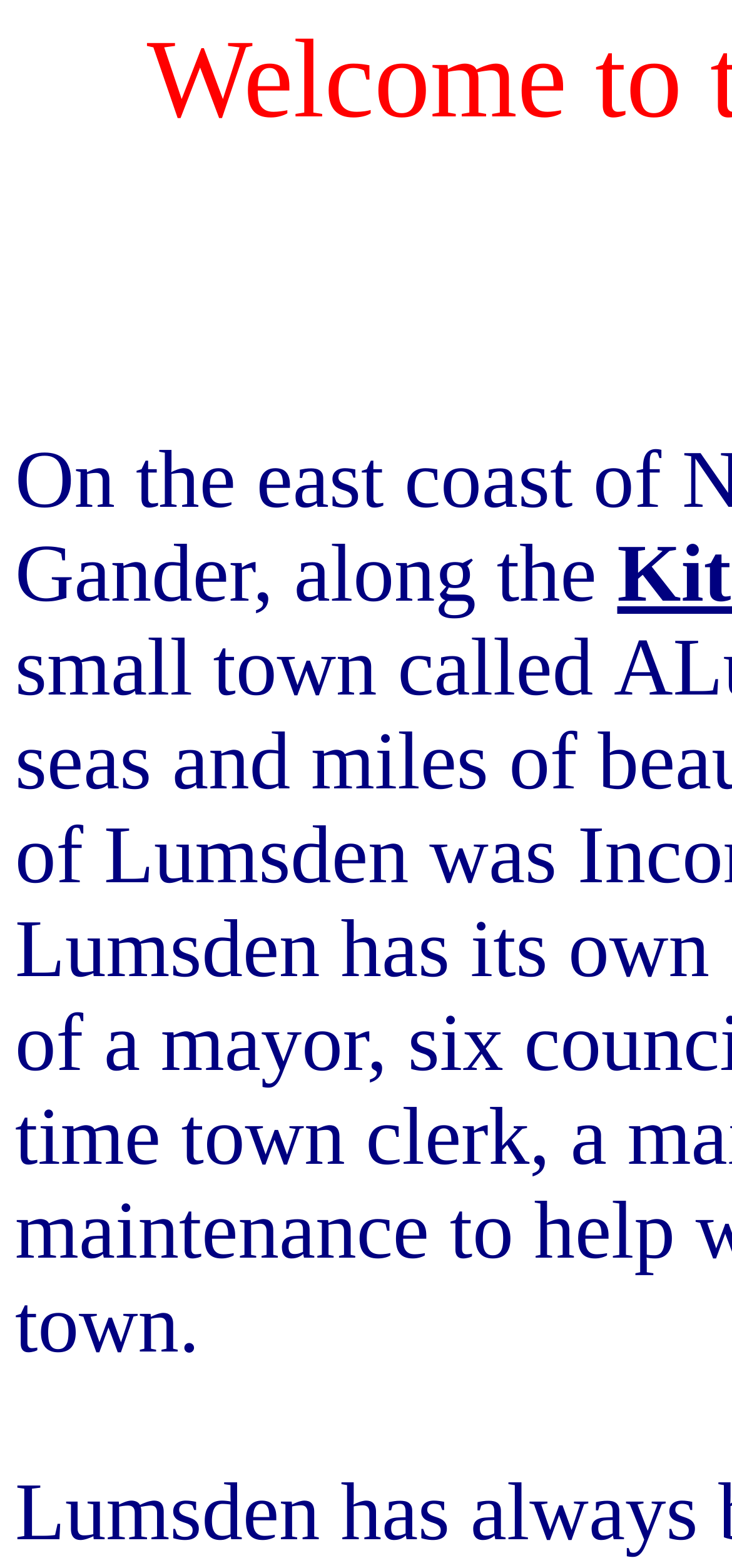How many times is 'Lumsden' mentioned?
Examine the image and provide an in-depth answer to the question.

After carefully examining the static text elements on the webpage, I counted the occurrences of the text 'Lumsden' and found that it is mentioned three times.